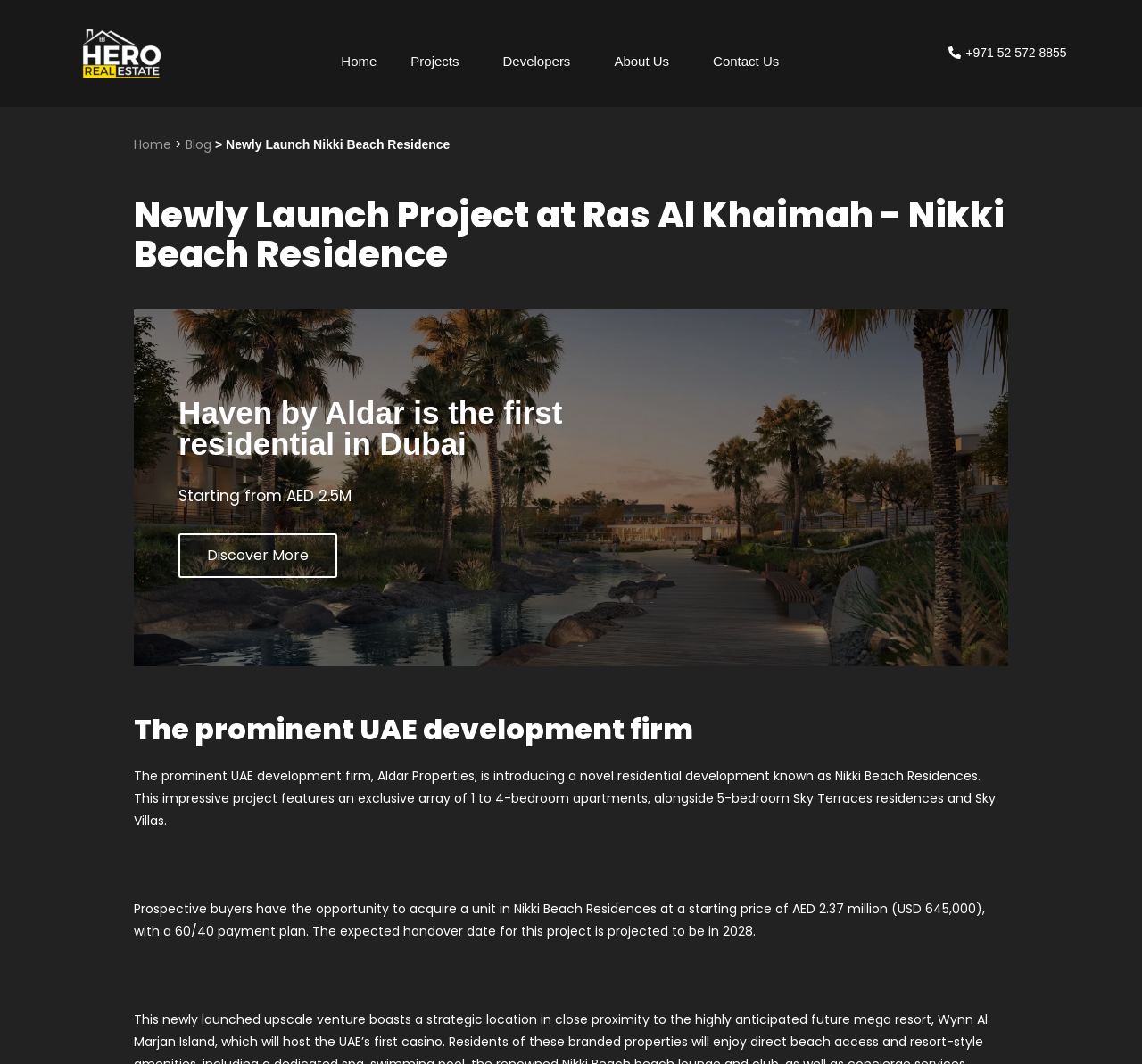Who is the developer of Nikki Beach Residences?
Look at the screenshot and respond with one word or a short phrase.

Aldar Properties